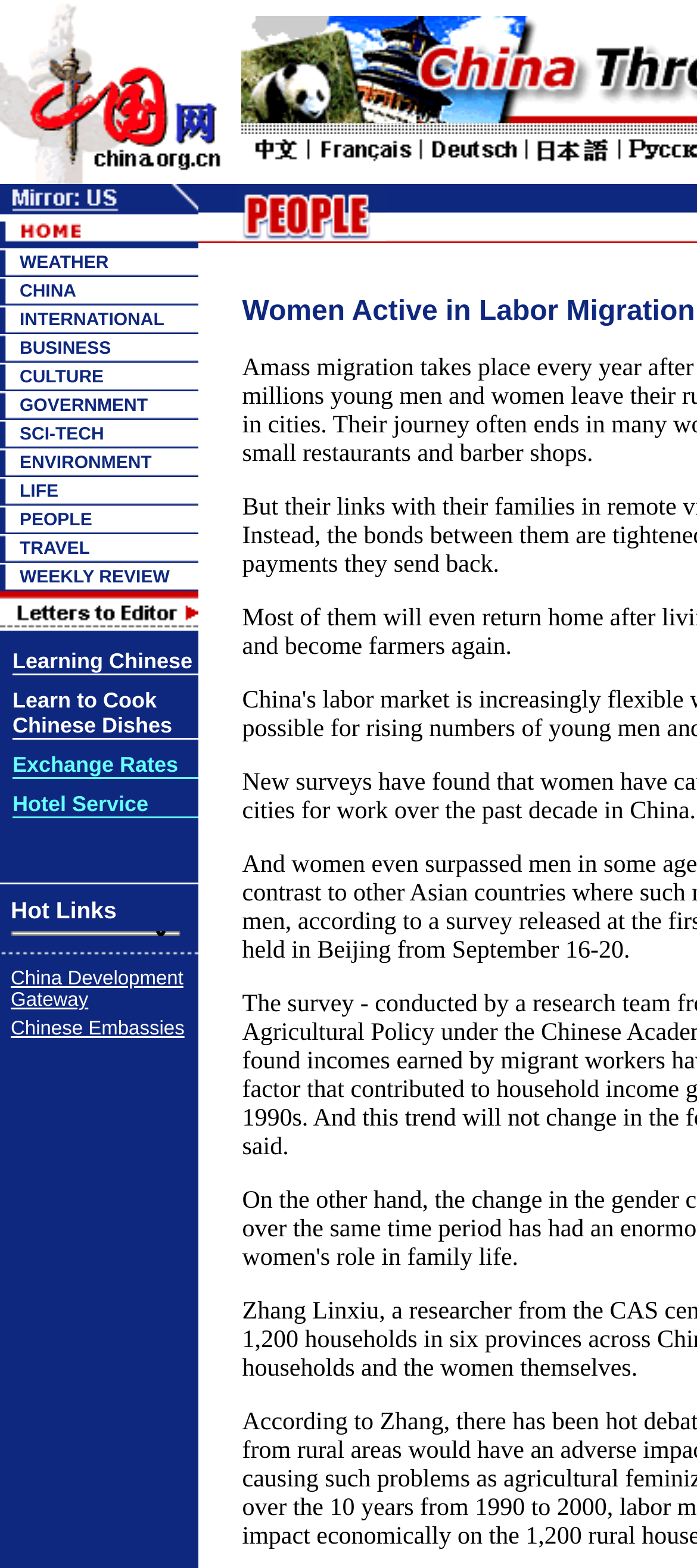Please locate the bounding box coordinates for the element that should be clicked to achieve the following instruction: "Click the WEATHER link". Ensure the coordinates are given as four float numbers between 0 and 1, i.e., [left, top, right, bottom].

[0.028, 0.161, 0.156, 0.174]